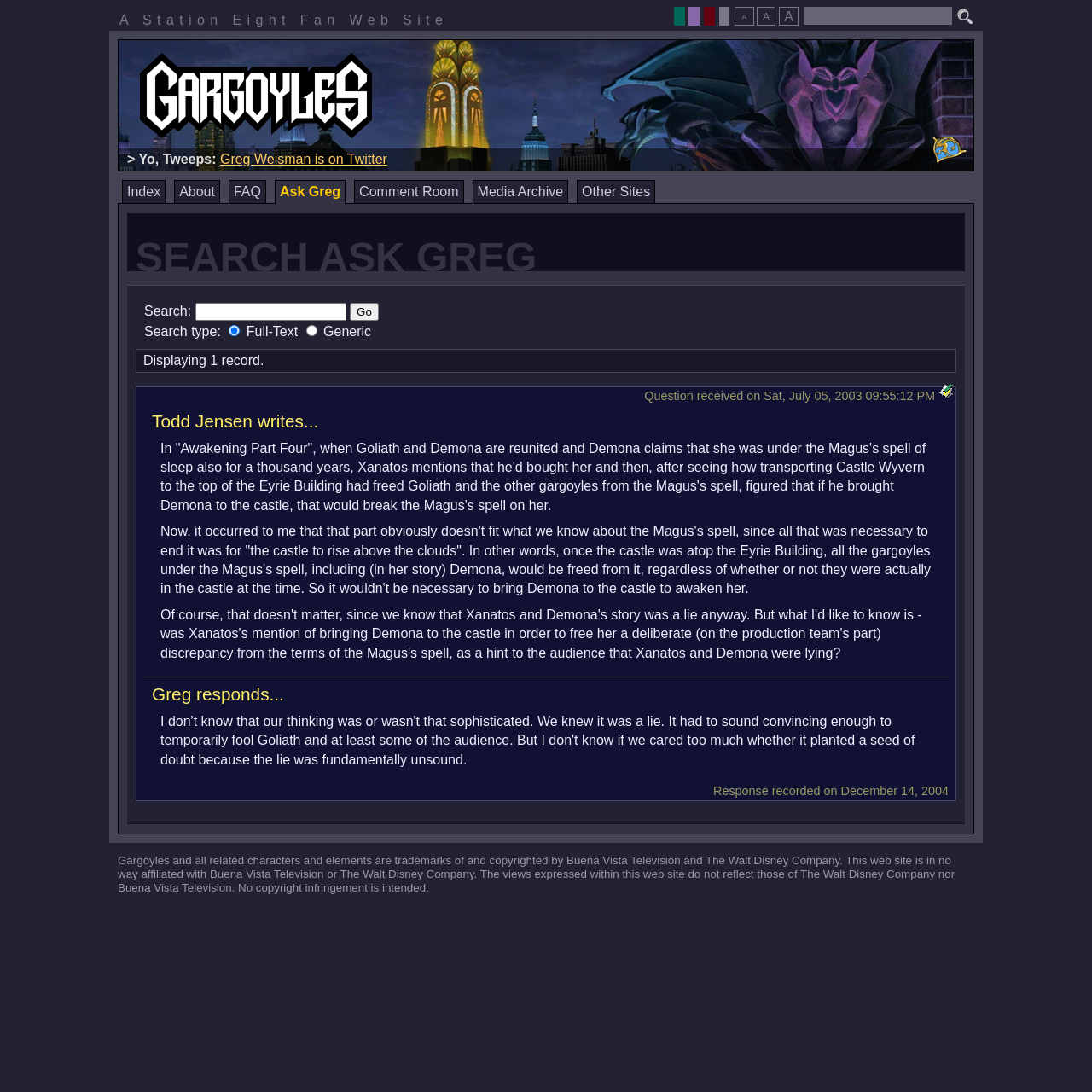Please locate the bounding box coordinates of the element that should be clicked to achieve the given instruction: "Search for something".

[0.736, 0.006, 0.872, 0.023]